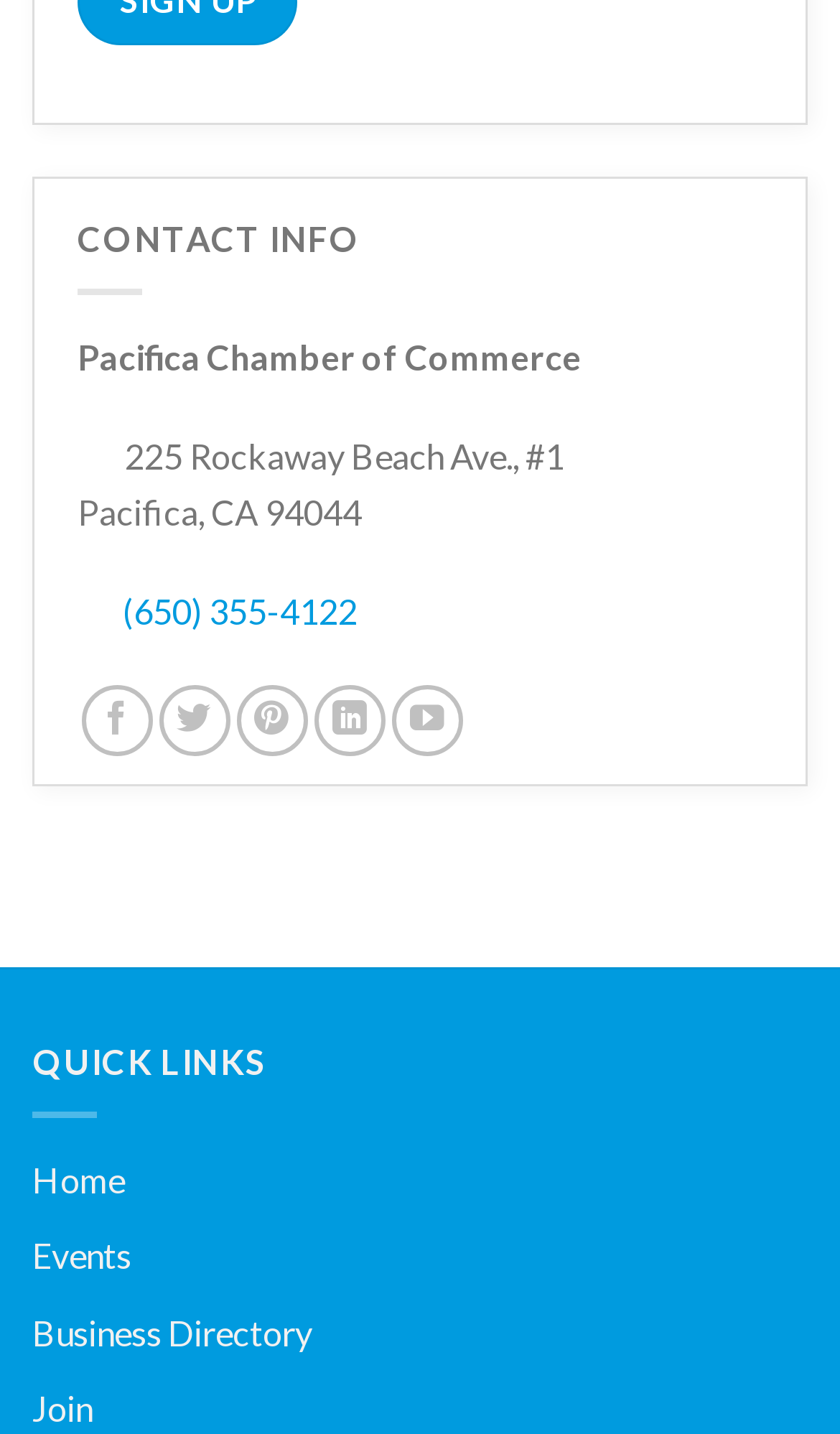What is the phone number of Pacifica Chamber of Commerce?
Refer to the image and provide a one-word or short phrase answer.

(650) 355-4122